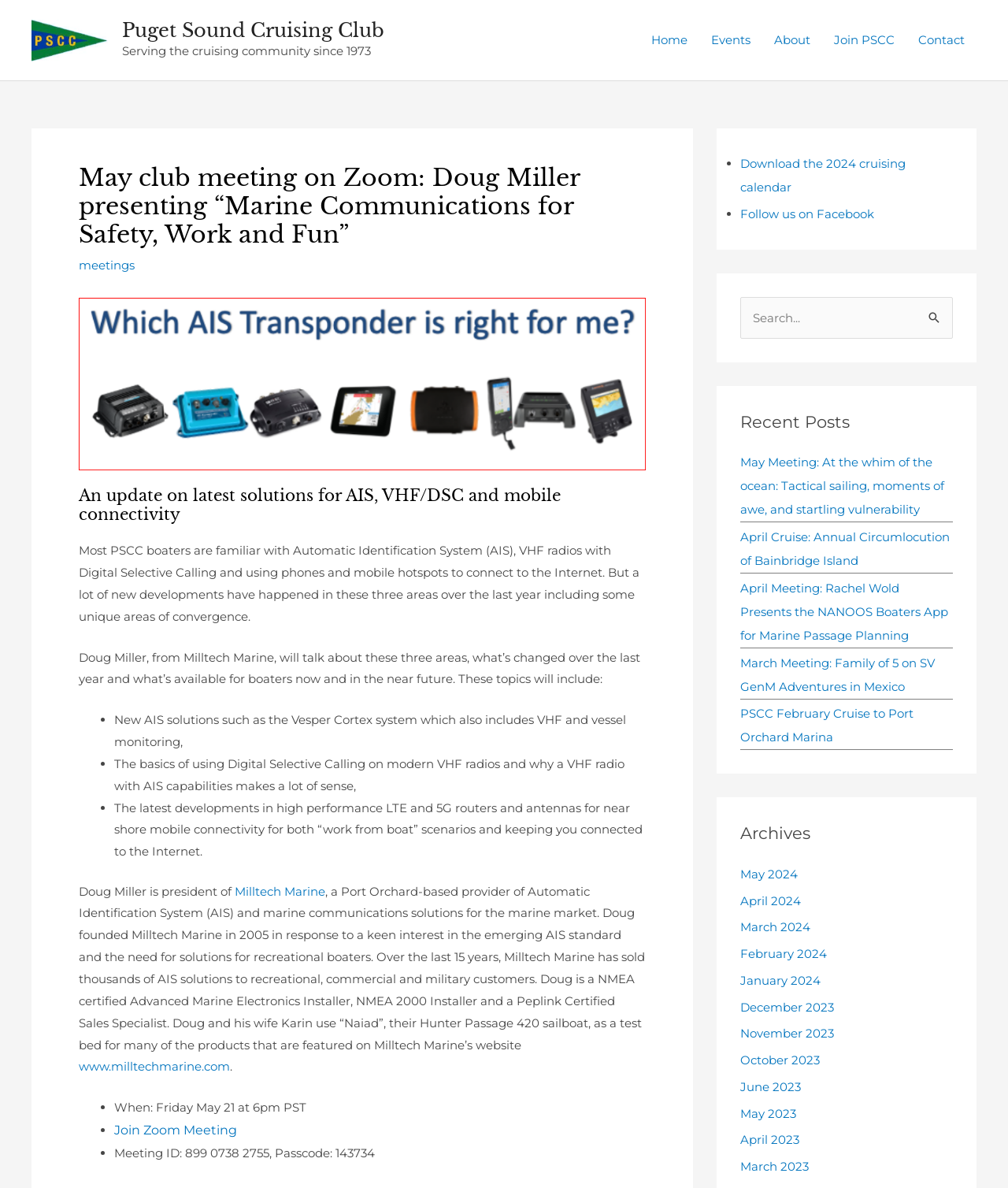Give a short answer using one word or phrase for the question:
What is the topic of the May club meeting?

Marine Communications